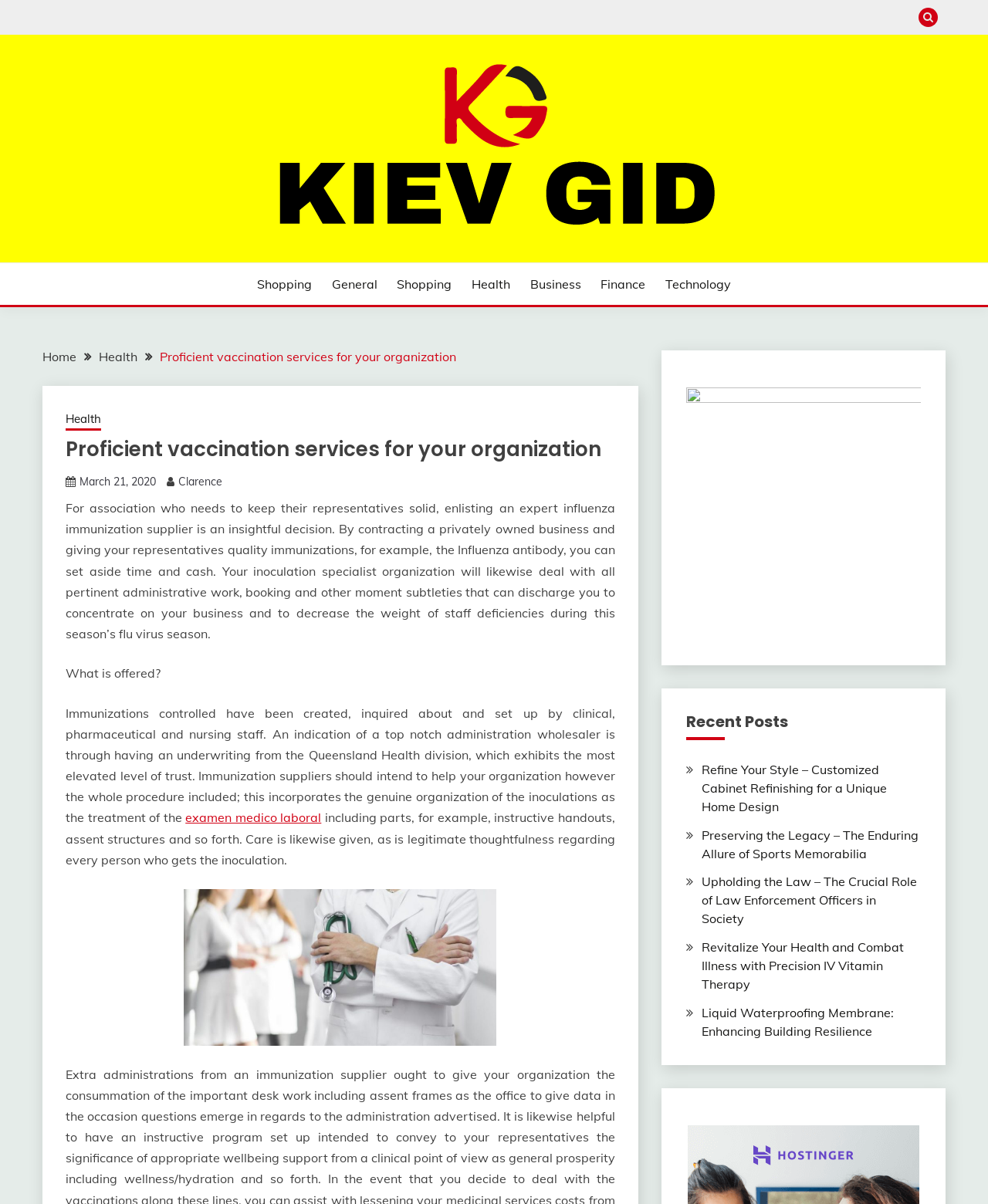What is the image below the 'What is offered?' section?
Relying on the image, give a concise answer in one word or a brief phrase.

Medical lab